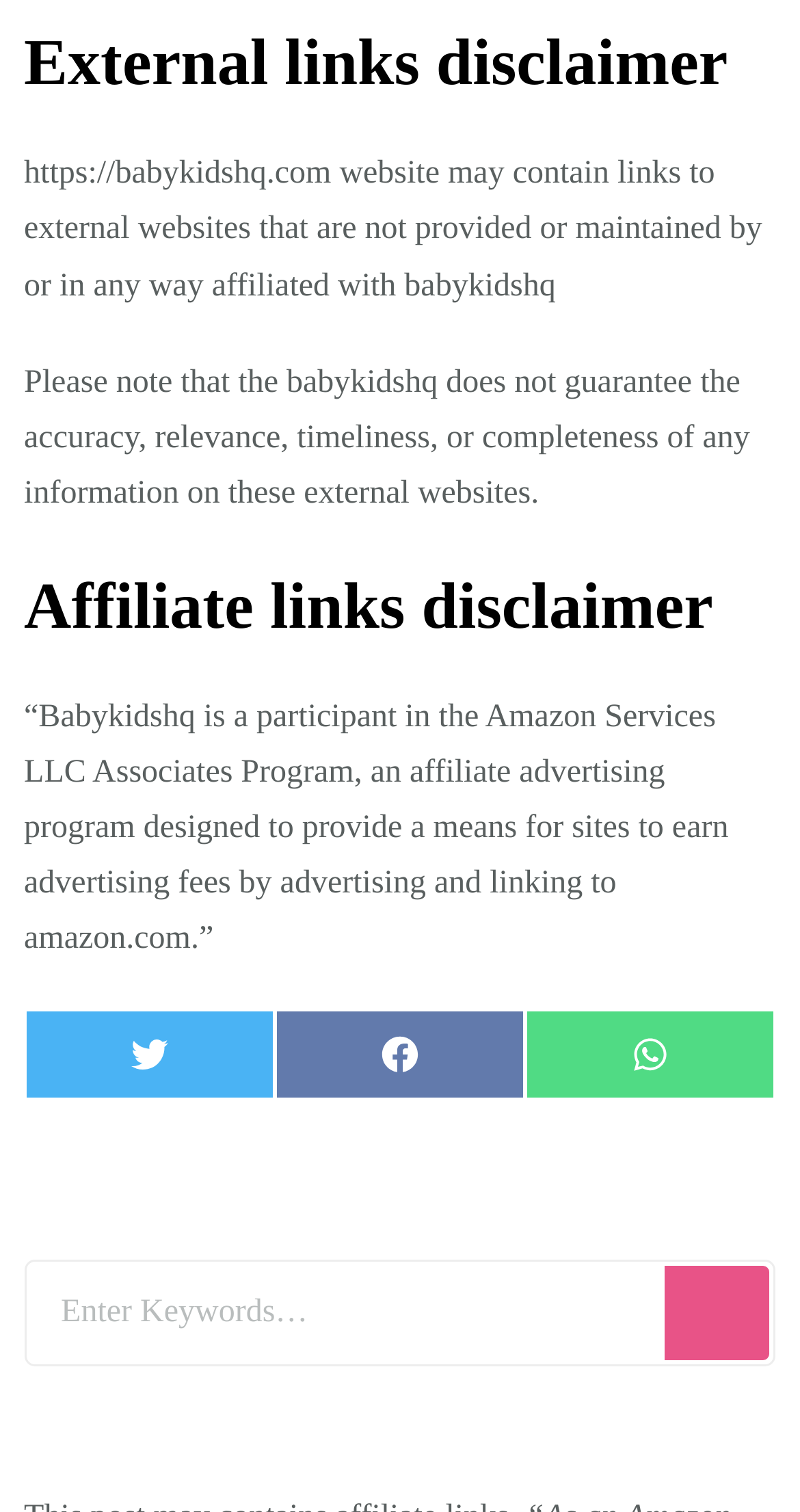Utilize the information from the image to answer the question in detail:
What is the purpose of the search box?

The webpage has a search box with a placeholder text 'Enter Keywords…' and a button, which suggests that the purpose of the search box is to allow users to search for something on the website.